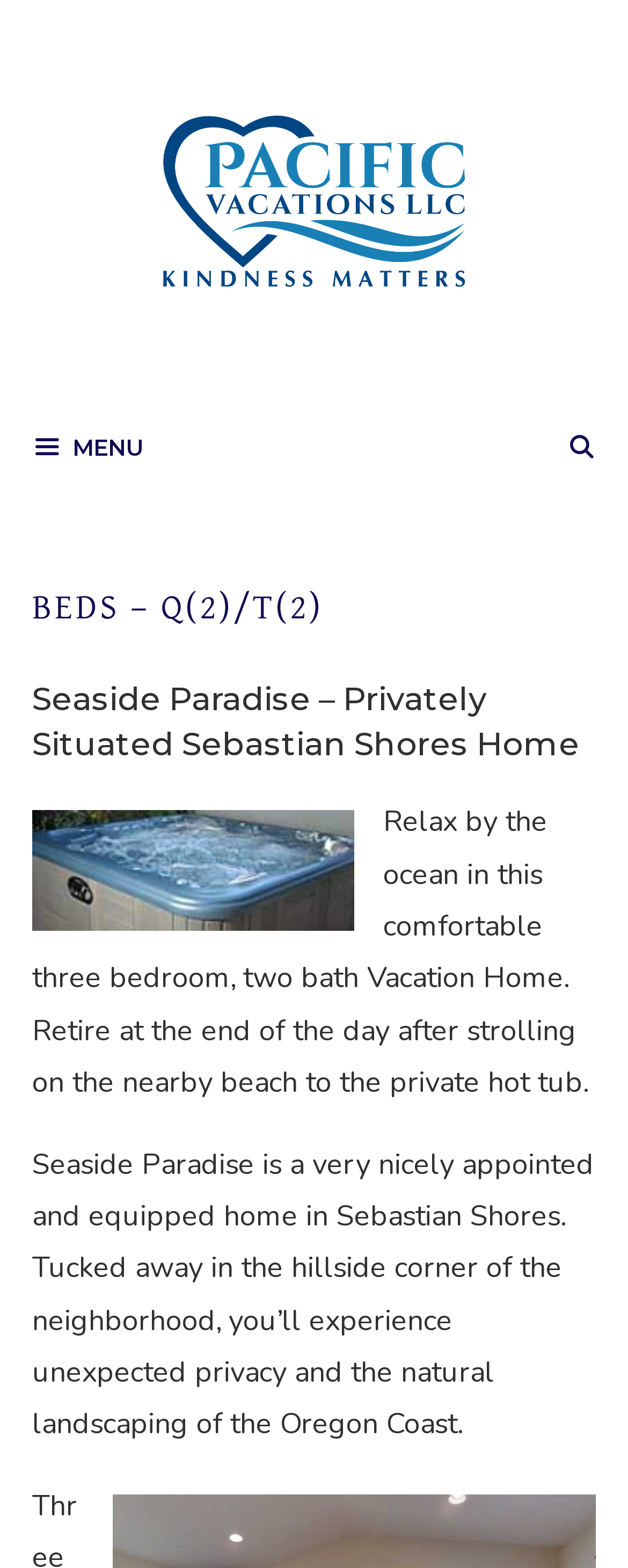What is the location of the Seaside Paradise vacation home?
Give a single word or phrase answer based on the content of the image.

Sebastian Shores